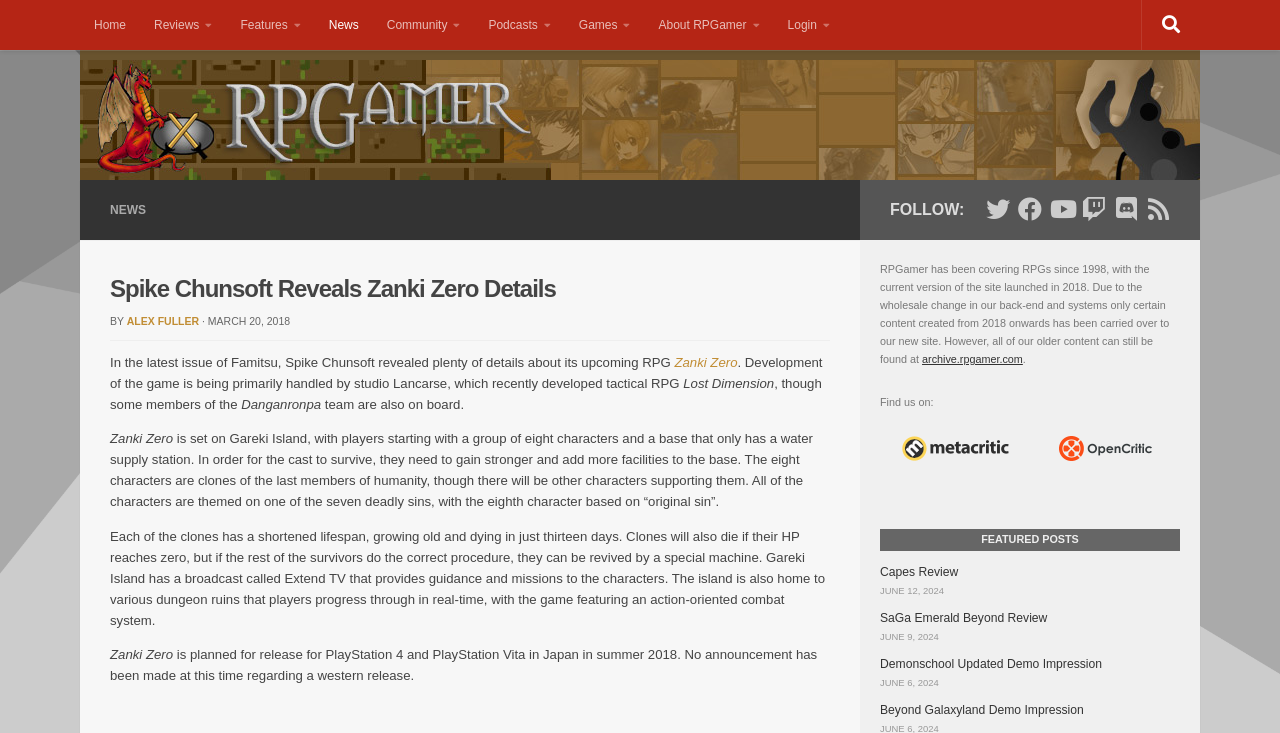What is the name of the game being discussed?
Give a single word or phrase as your answer by examining the image.

Zanki Zero